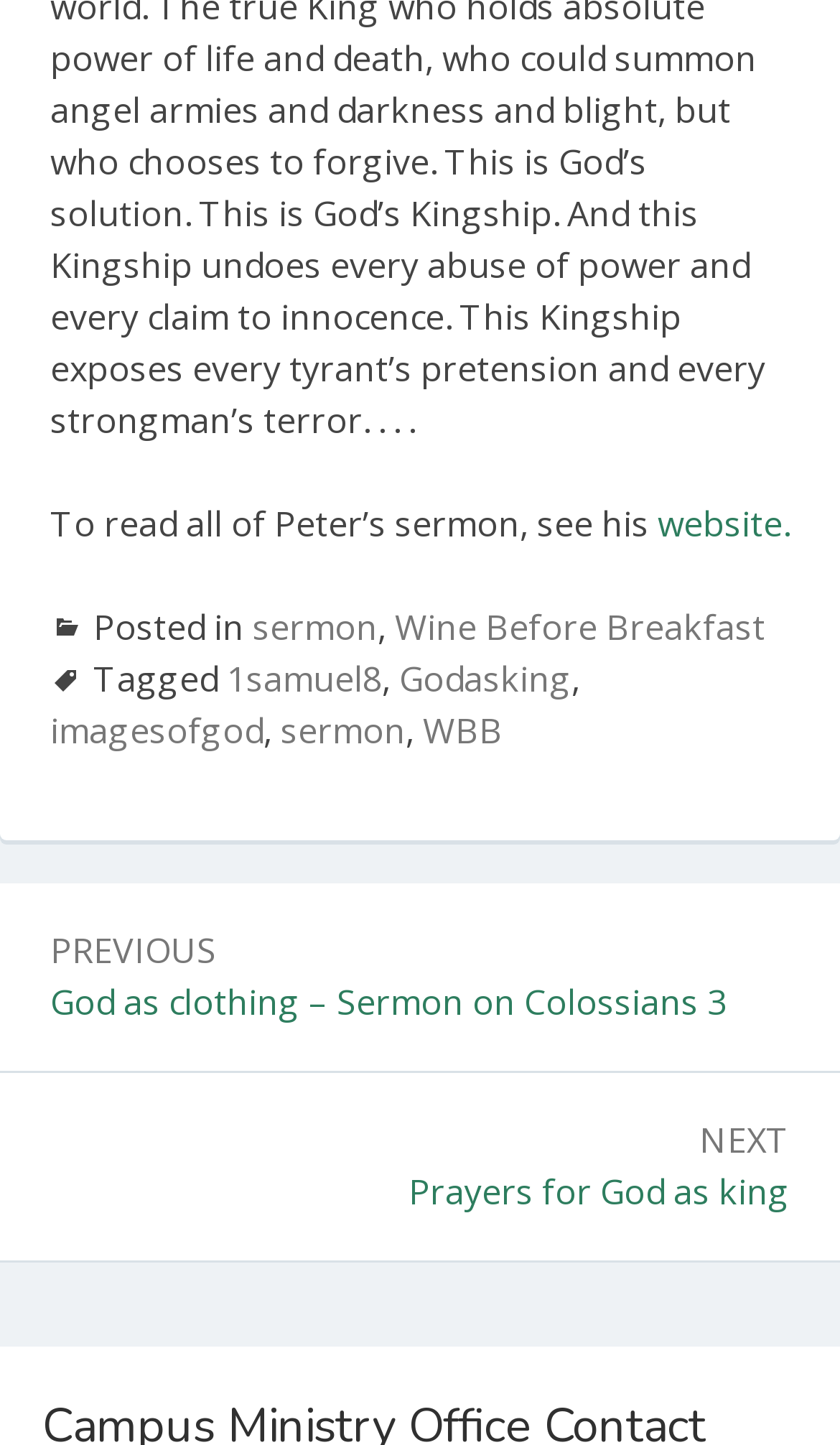Can you find the bounding box coordinates for the element that needs to be clicked to execute this instruction: "go to next post"? The coordinates should be given as four float numbers between 0 and 1, i.e., [left, top, right, bottom].

[0.0, 0.742, 1.0, 0.872]